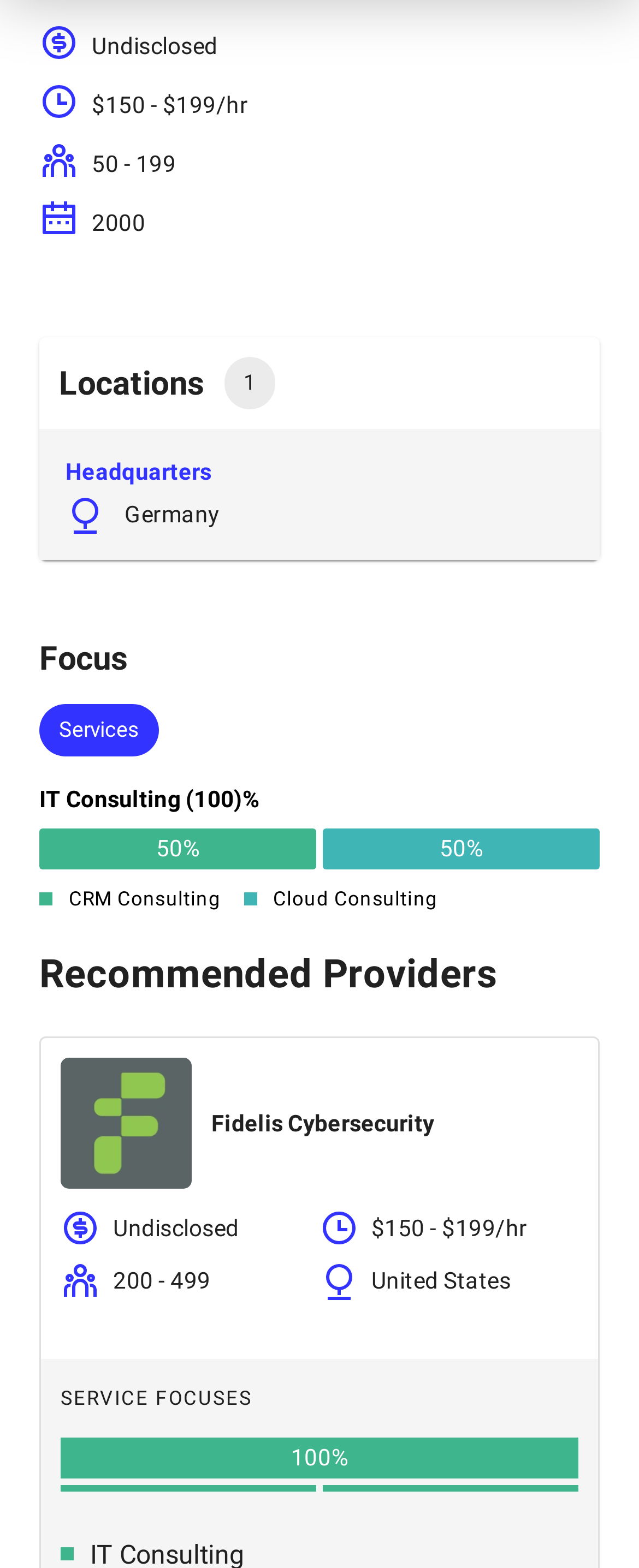Identify and provide the bounding box coordinates of the UI element described: "Leave a Review". The coordinates should be formatted as [left, top, right, bottom], with each number being a float between 0 and 1.

[0.062, 0.794, 0.311, 0.814]